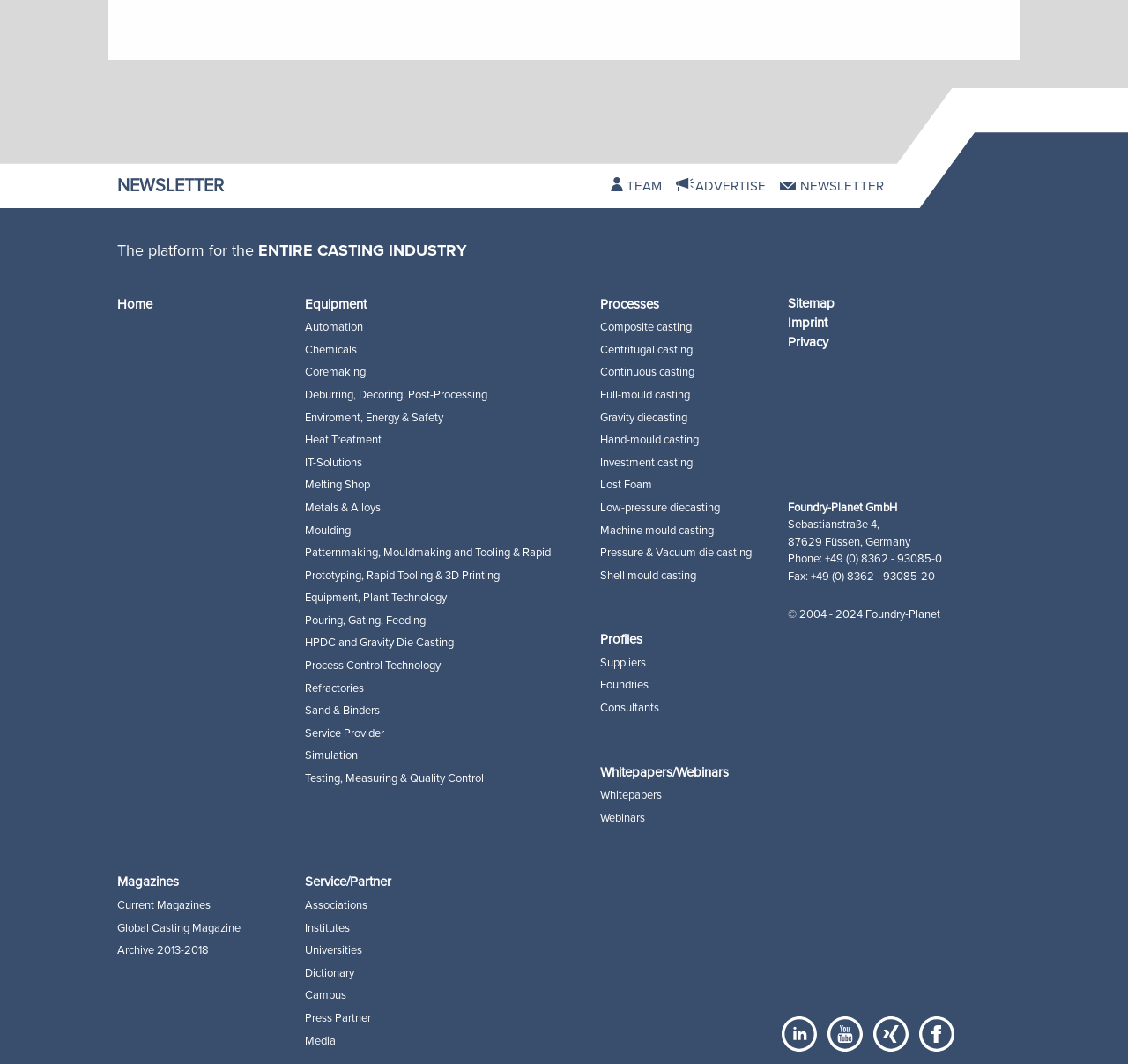Respond to the question below with a single word or phrase:
What is the name of the company?

Foundry-Planet GmbH